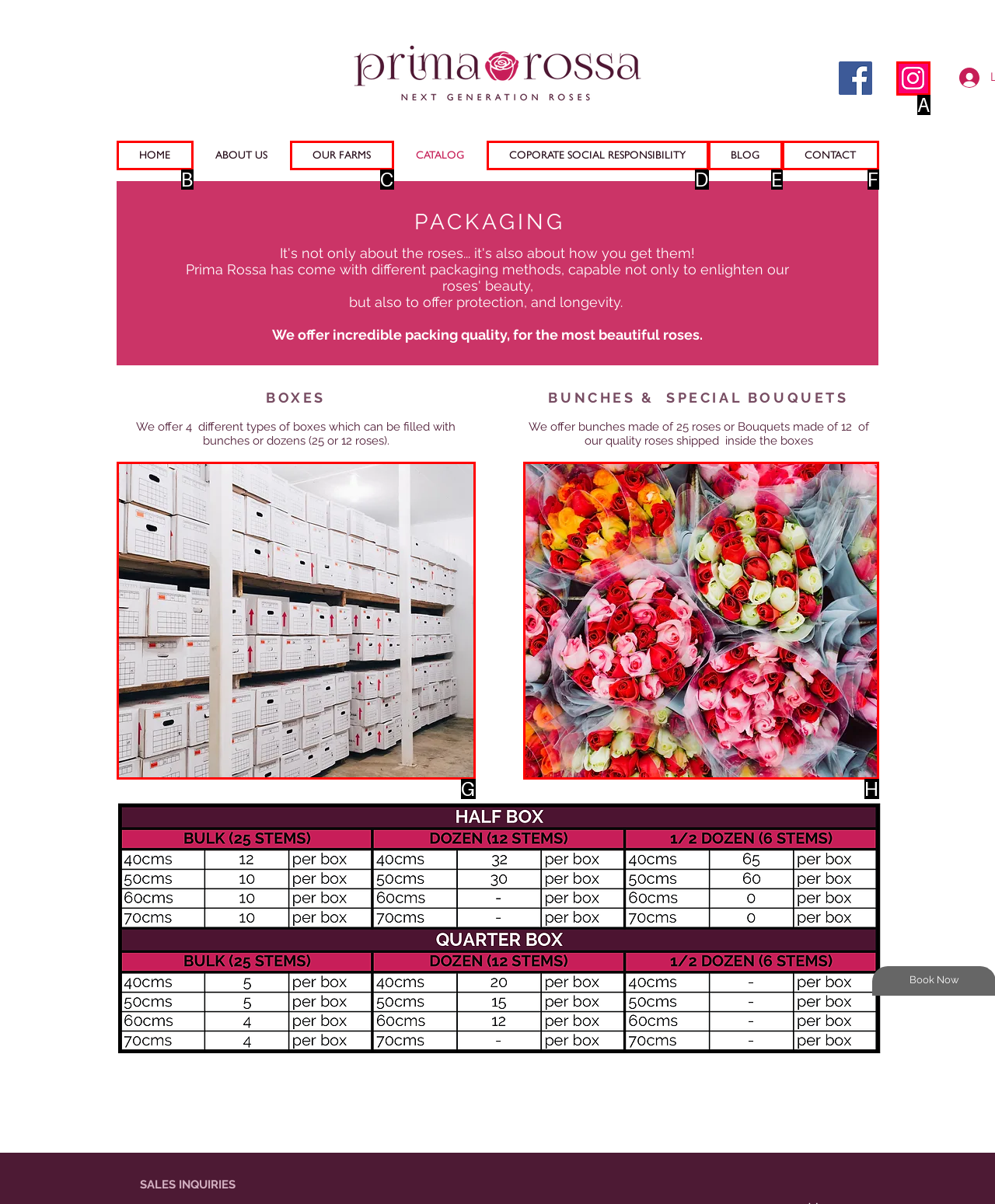Determine the option that aligns with this description: HOME
Reply with the option's letter directly.

B